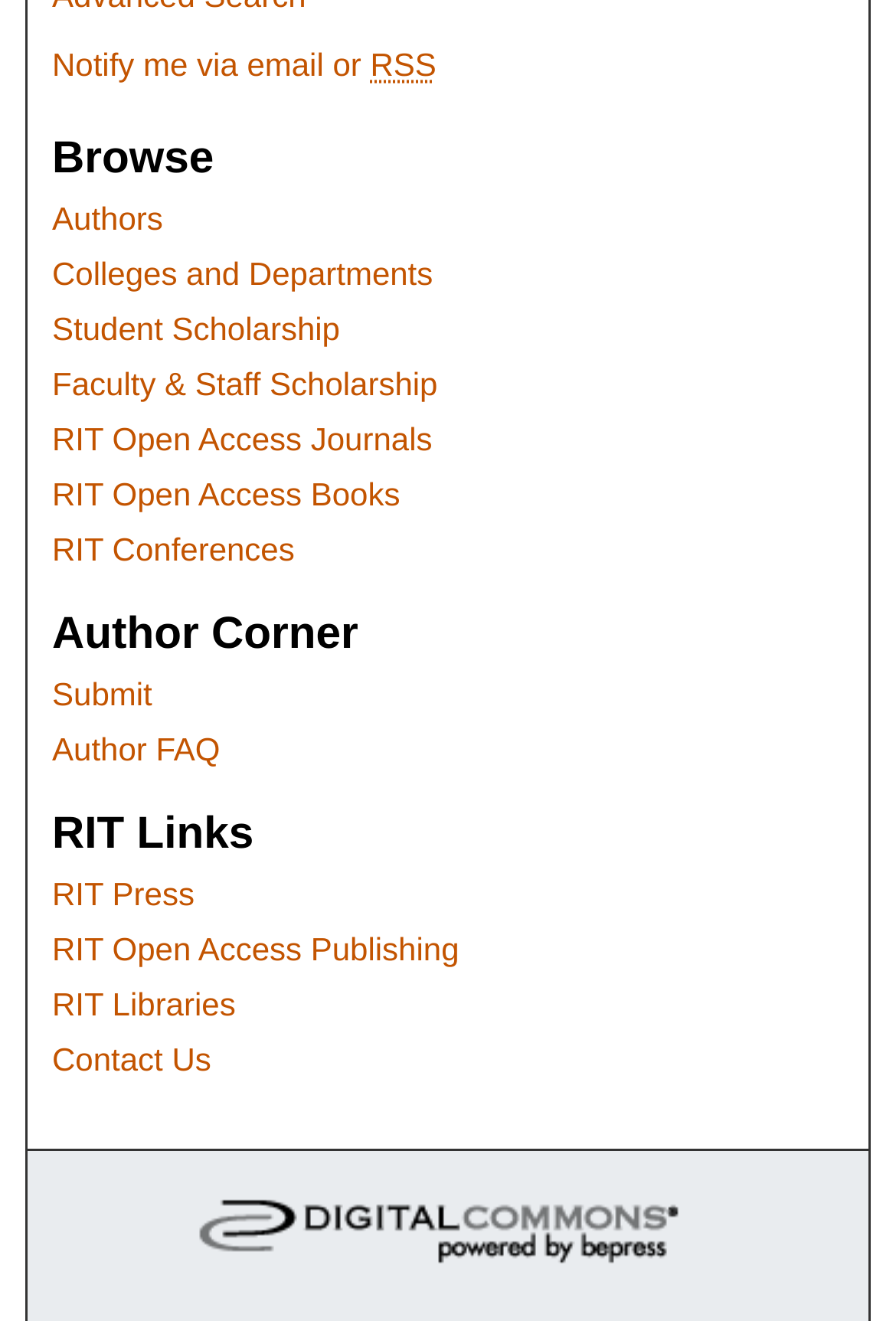Locate the bounding box coordinates of the element's region that should be clicked to carry out the following instruction: "Browse authors". The coordinates need to be four float numbers between 0 and 1, i.e., [left, top, right, bottom].

[0.058, 0.113, 0.942, 0.14]